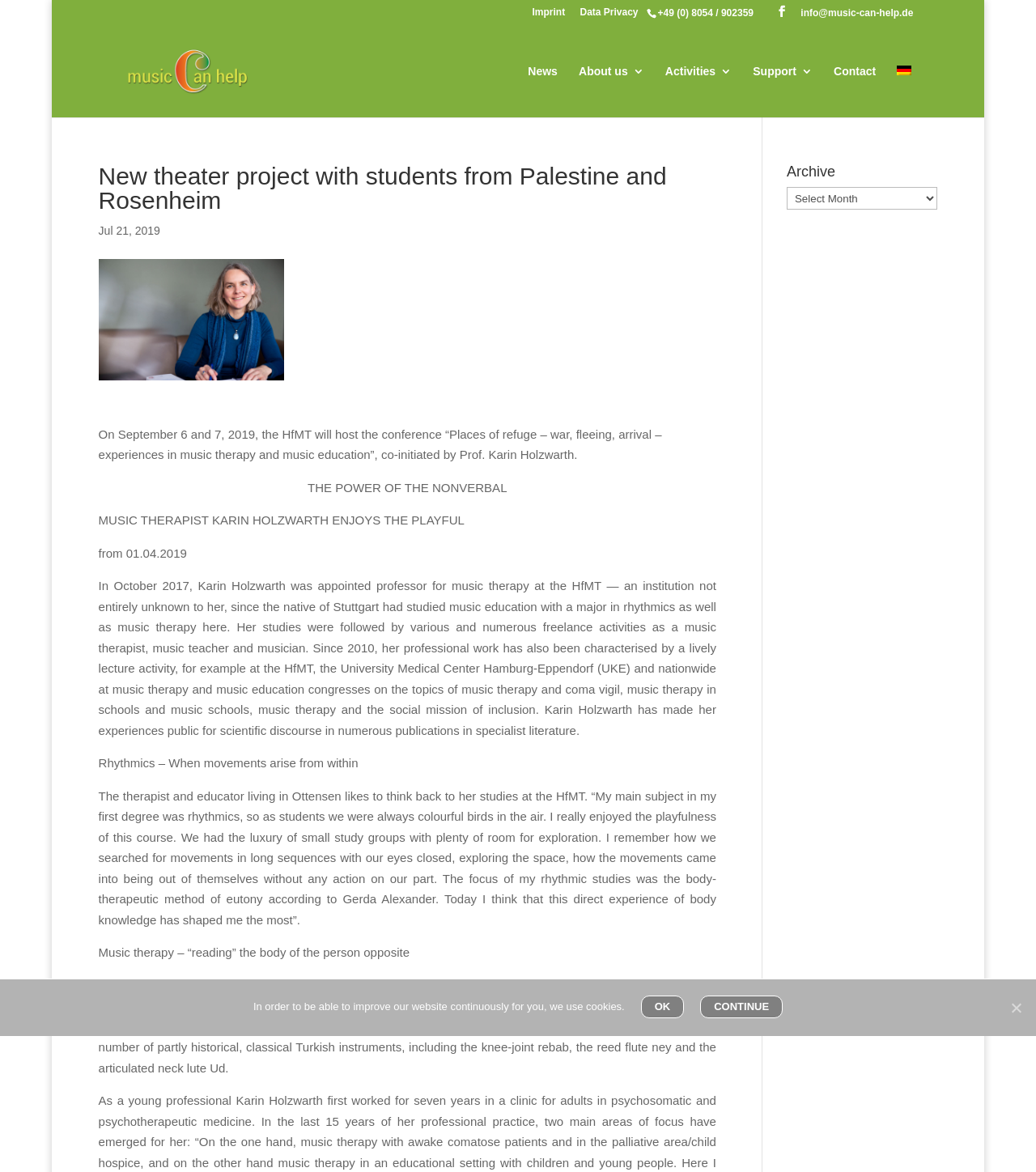Provide a thorough and detailed response to the question by examining the image: 
What is the name of the organization?

I found the name of the organization by looking at the link element with the bounding box coordinates [0.122, 0.054, 0.334, 0.066], which contains the text 'Intercultural Music Association e.V.'.